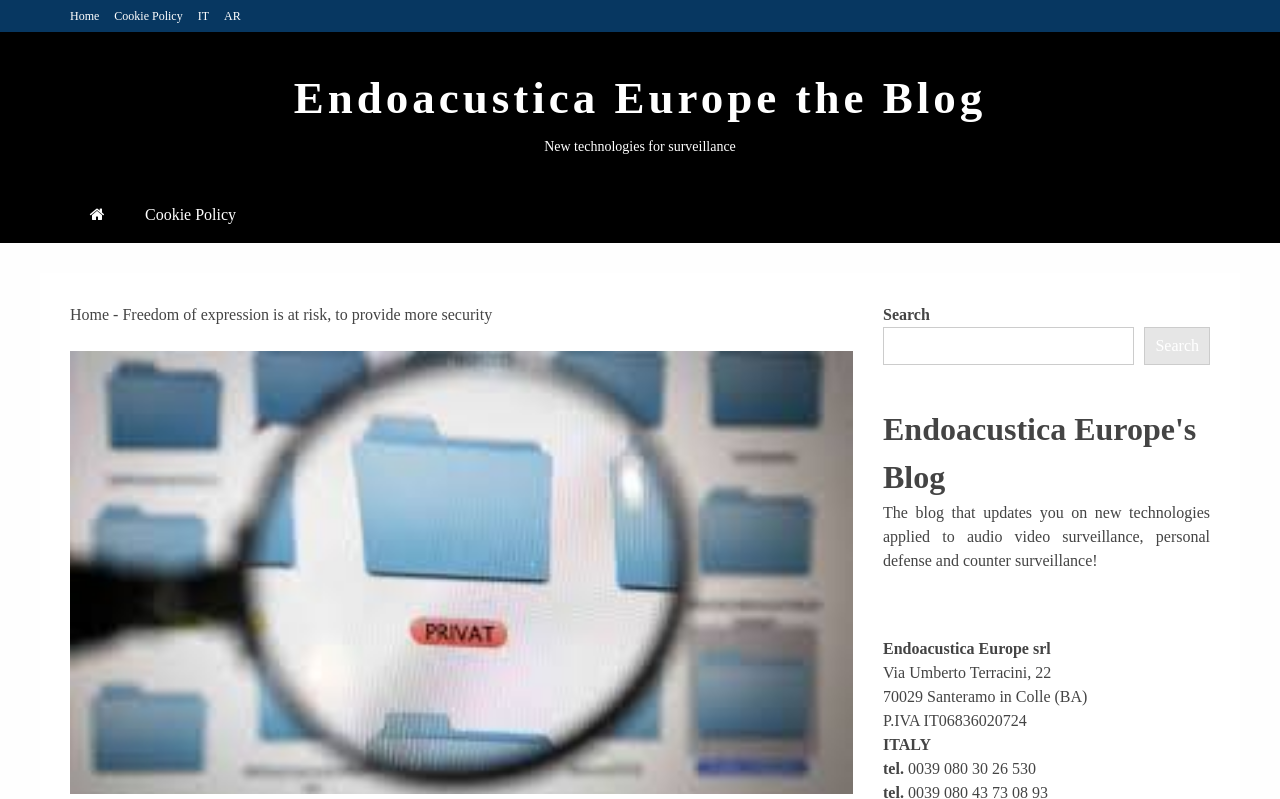Please predict the bounding box coordinates (top-left x, top-left y, bottom-right x, bottom-right y) for the UI element in the screenshot that fits the description: Search

[0.894, 0.409, 0.945, 0.457]